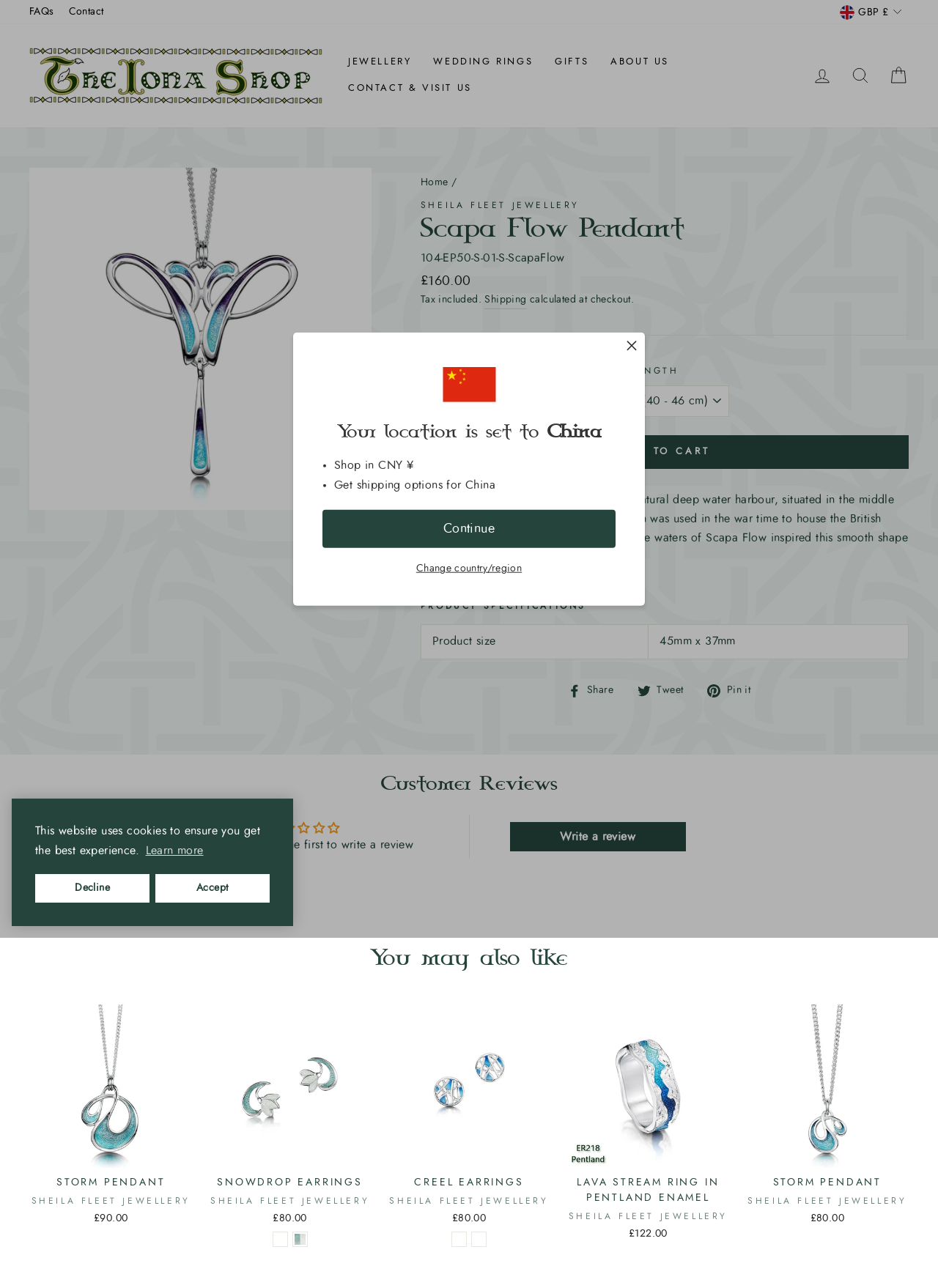Your task is to find and give the main heading text of the webpage.

Scapa Flow Pendant